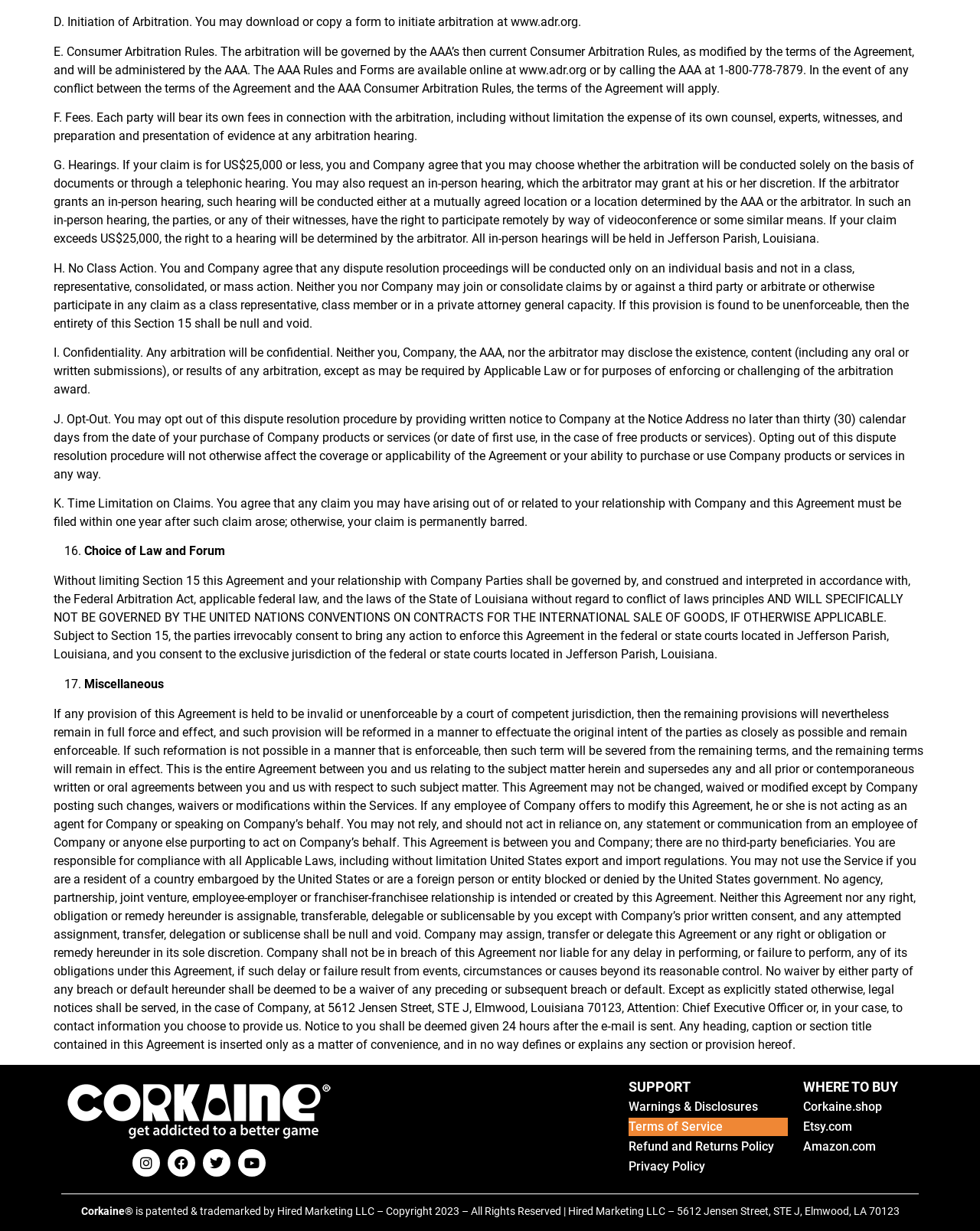Please determine the bounding box coordinates for the element that should be clicked to follow these instructions: "Click the Youtube link".

[0.243, 0.934, 0.271, 0.956]